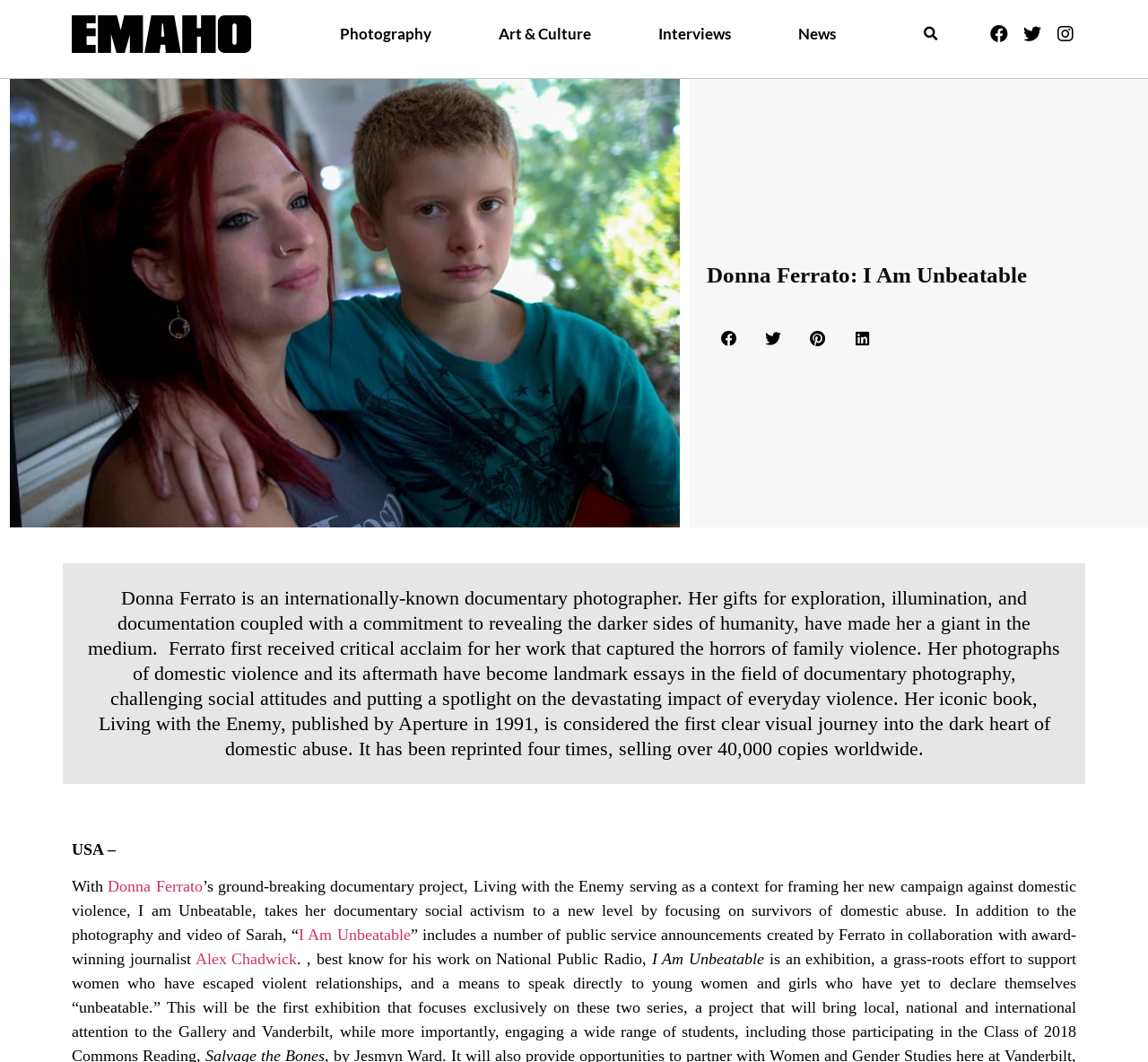Respond to the following query with just one word or a short phrase: 
What is the name of the campaign against domestic violence?

I Am Unbeatable